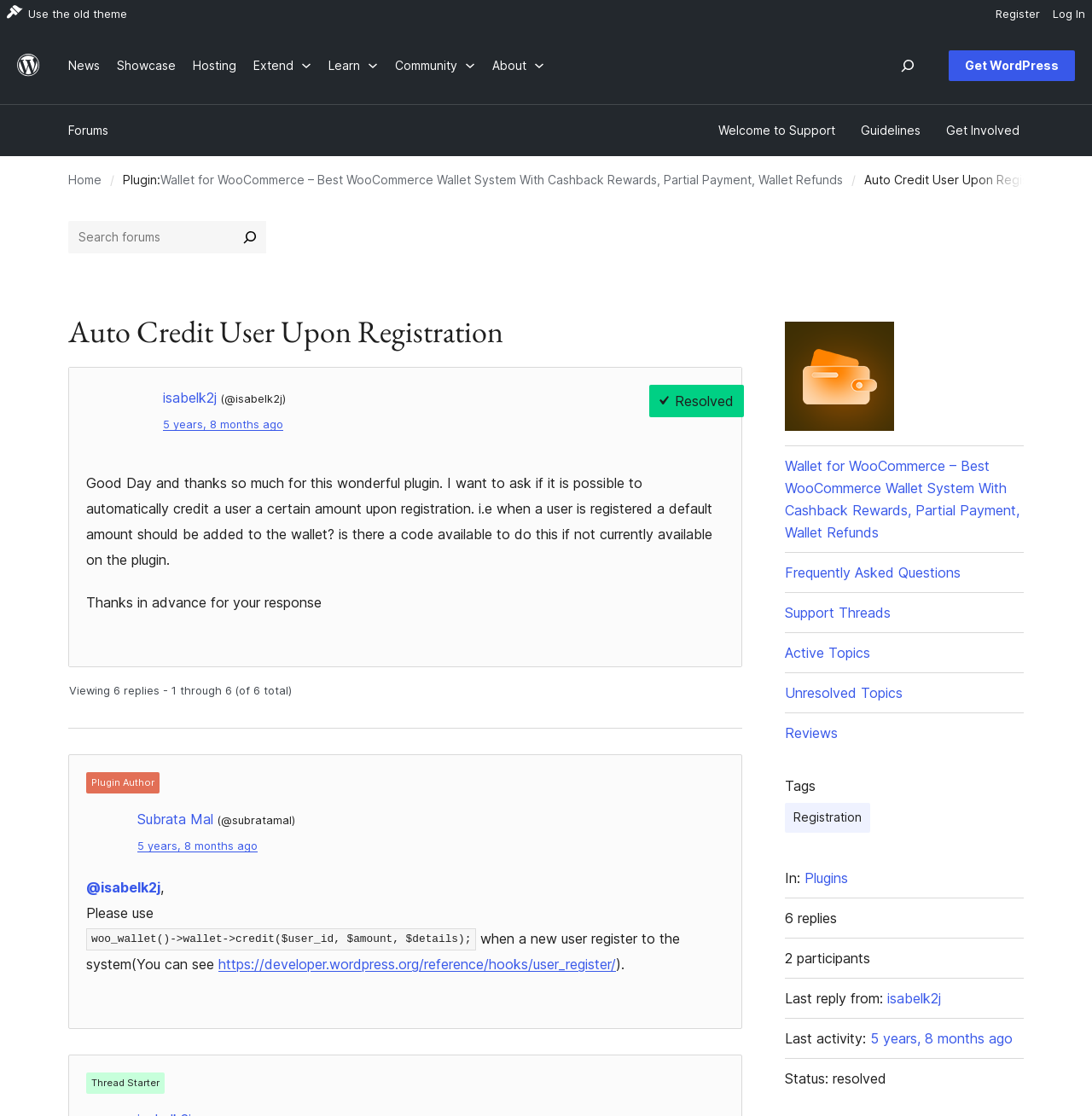Pinpoint the bounding box coordinates of the clickable area necessary to execute the following instruction: "Log in to the website". The coordinates should be given as four float numbers between 0 and 1, namely [left, top, right, bottom].

[0.959, 0.0, 1.0, 0.024]